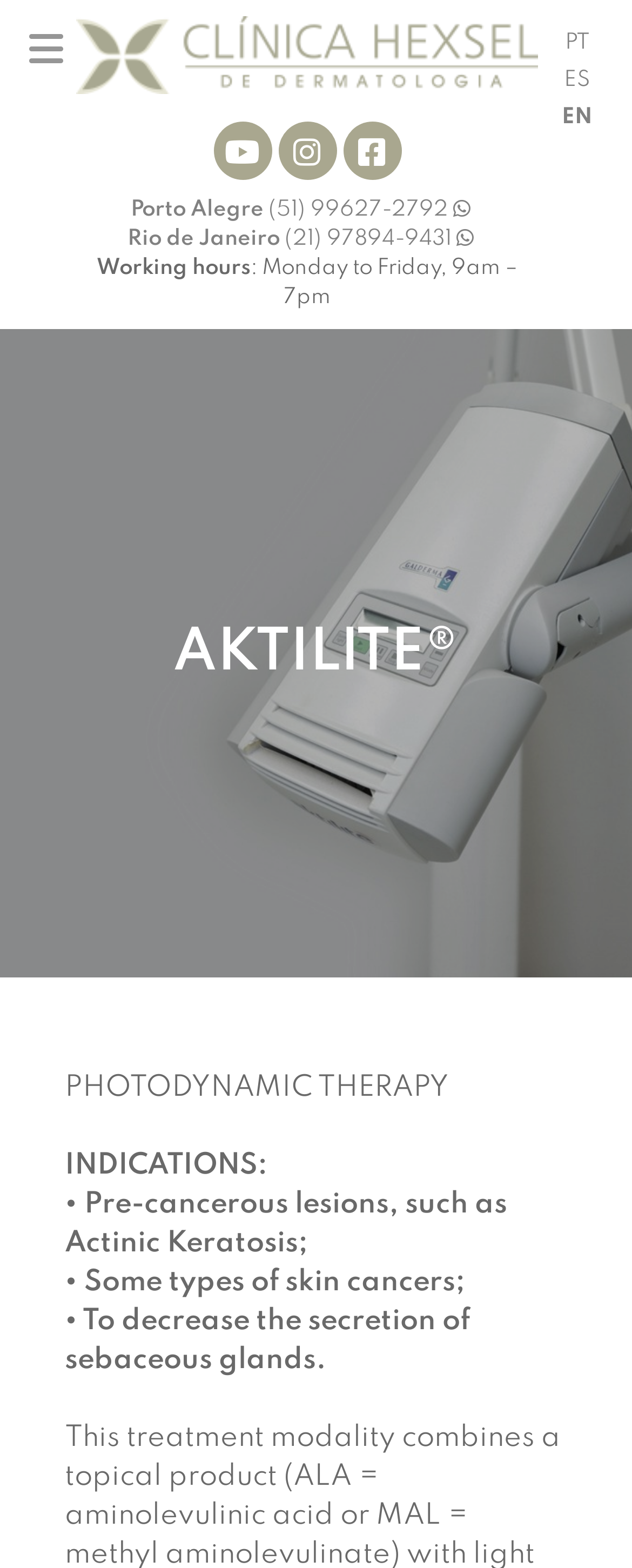What are the working hours of the clinic?
Using the image, respond with a single word or phrase.

Monday to Friday, 9am – 7pm